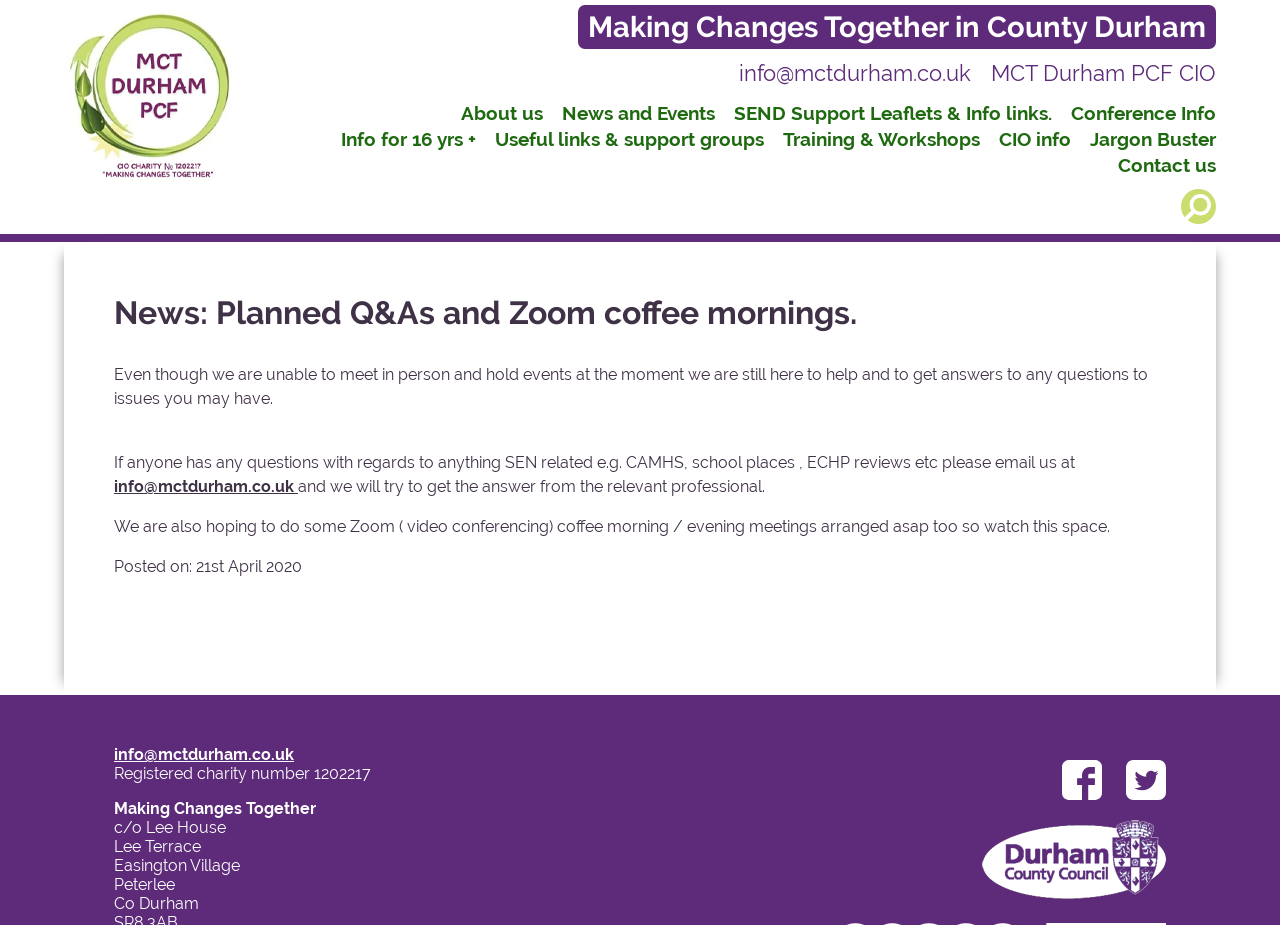Identify the bounding box coordinates of the section that should be clicked to achieve the task described: "Contact us via email".

[0.577, 0.065, 0.759, 0.093]